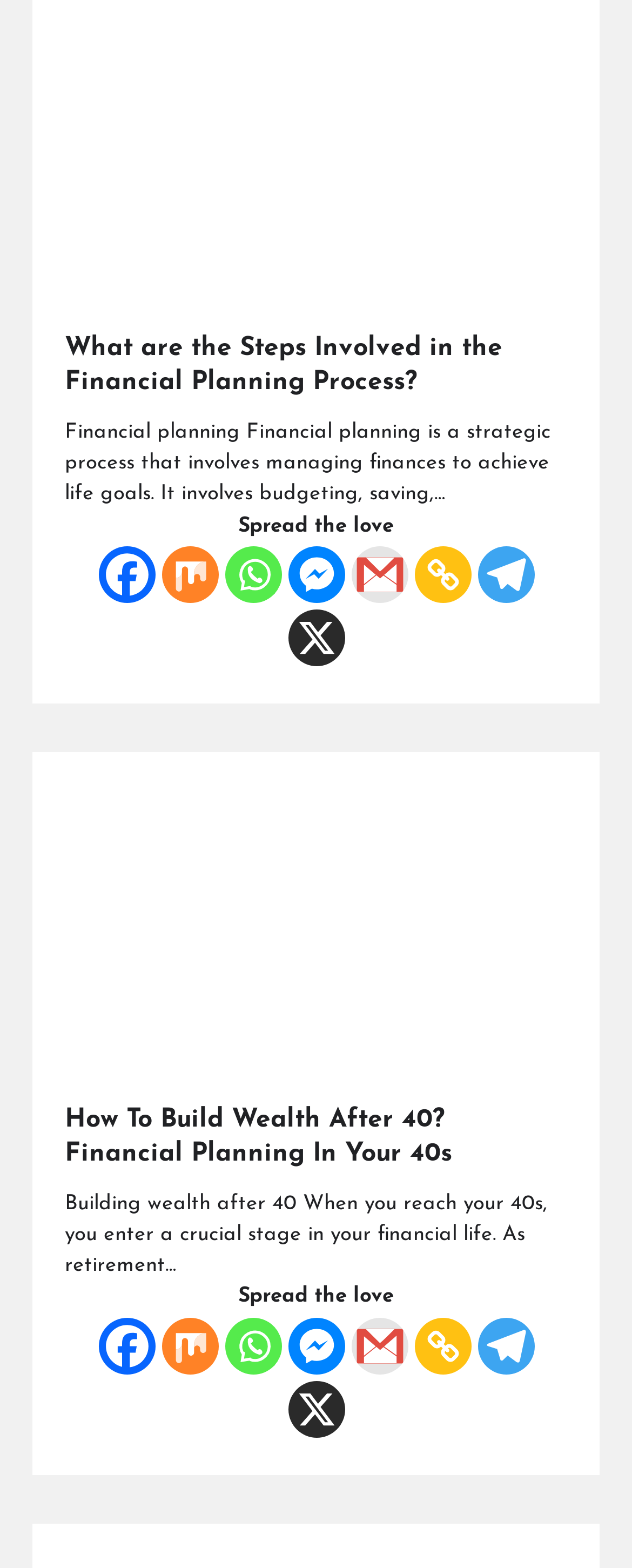Show the bounding box coordinates for the element that needs to be clicked to execute the following instruction: "Copy the link". Provide the coordinates in the form of four float numbers between 0 and 1, i.e., [left, top, right, bottom].

[0.655, 0.348, 0.745, 0.384]